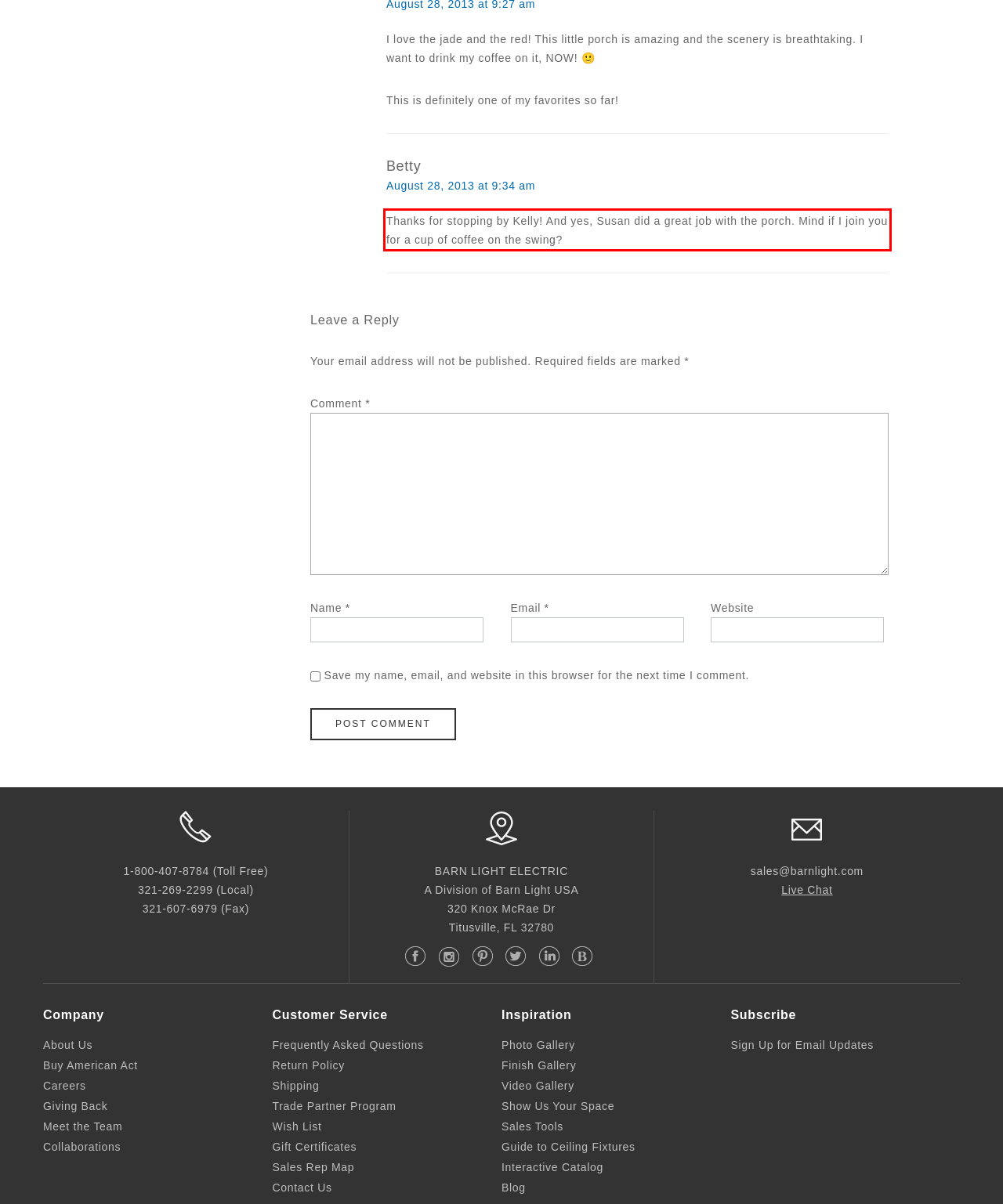You are provided with a screenshot of a webpage featuring a red rectangle bounding box. Extract the text content within this red bounding box using OCR.

Thanks for stopping by Kelly! And yes, Susan did a great job with the porch. Mind if I join you for a cup of coffee on the swing?